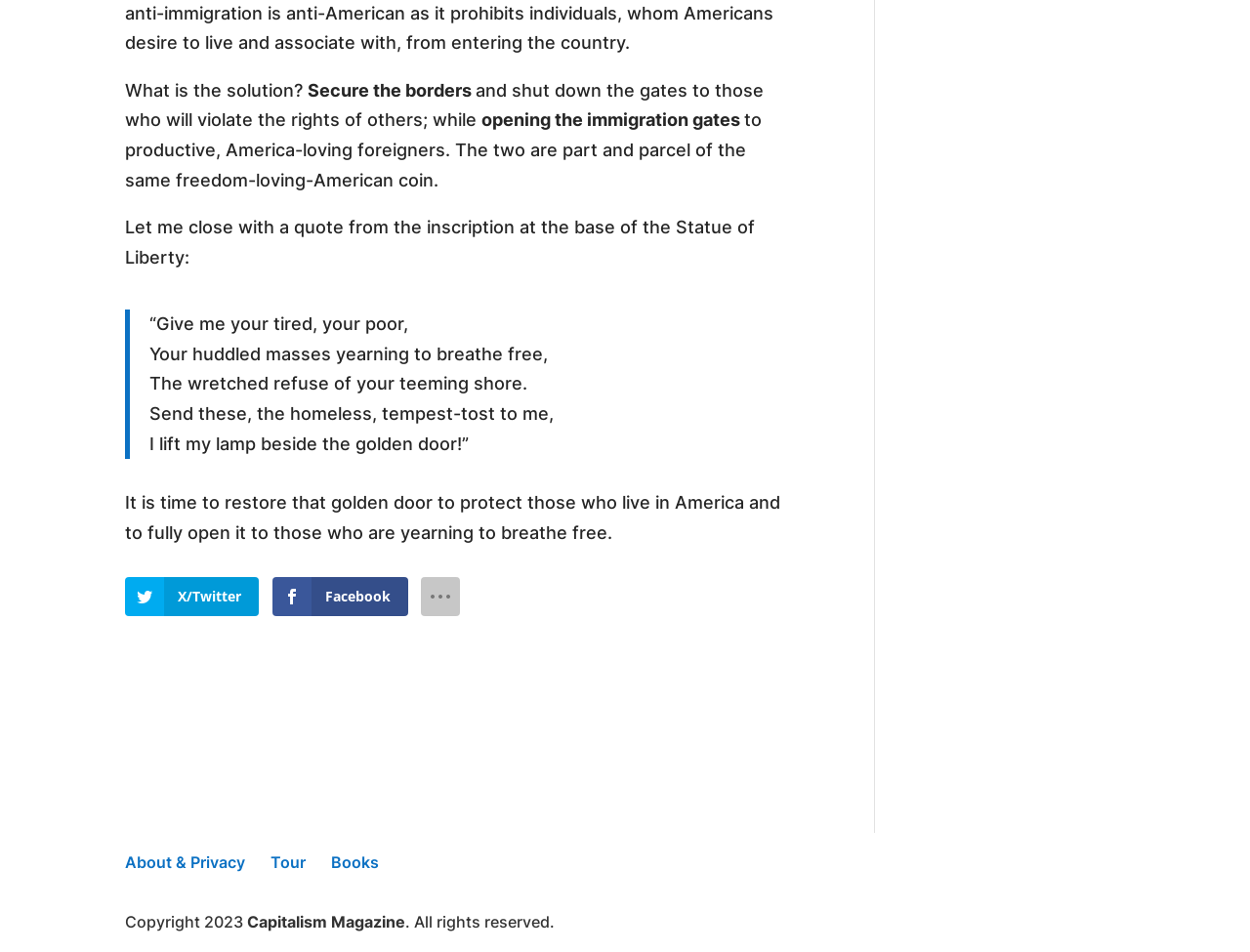What is the copyright year mentioned at the bottom of the page?
Provide a detailed answer to the question using information from the image.

The copyright year is mentioned at the bottom of the page, which indicates that the content of the webpage is copyrighted and reserved by the owner, Capitalism Magazine, in the year 2023.